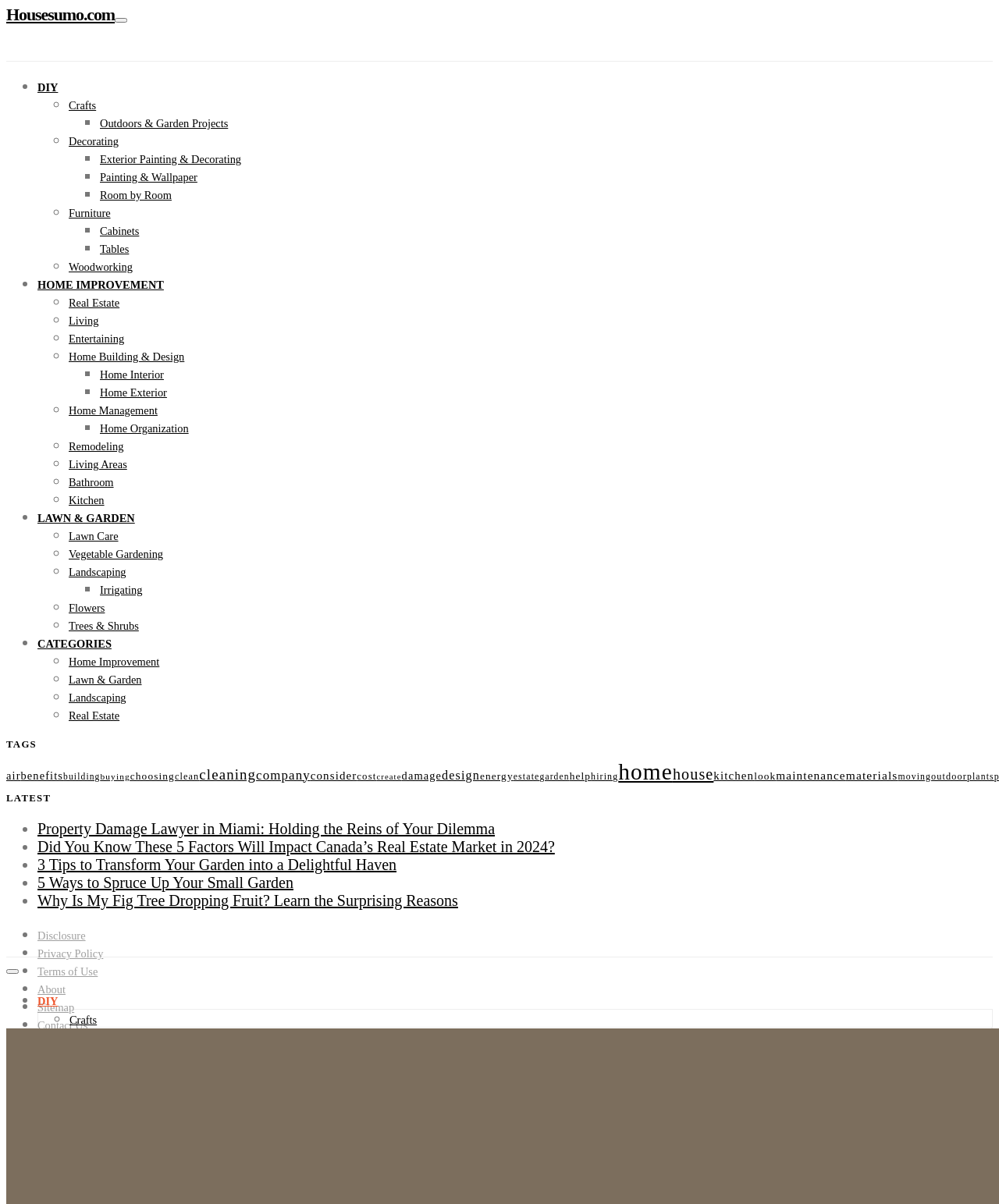Offer an in-depth caption of the entire webpage.

This webpage appears to be a DIY home improvement resource, with a focus on cordless drills. The page is divided into sections, with a prominent button at the top left corner. Below the button, there are several lists of links, each with a different theme. The first list has links related to DIY projects, such as "DIY", "Crafts", and "Outdoors & Garden Projects". The second list has links related to home improvement, including "Decorating", "Exterior Painting & Decorating", and "Painting & Wallpaper". 

The lists continue, with links to topics like furniture, woodworking, home management, and remodeling. There are also links to specific areas of the home, such as the bathroom and kitchen. Further down the page, there are links related to lawn and garden care, including "Lawn Care", "Vegetable Gardening", and "Landscaping". 

At the bottom of the page, there is a section labeled "TAGS", with links to various topics, including "air", "benefits", "building", and "buying". These links likely lead to articles or resources related to cordless drills and DIY projects. Overall, the page appears to be a comprehensive resource for individuals looking to improve their homes and yards.